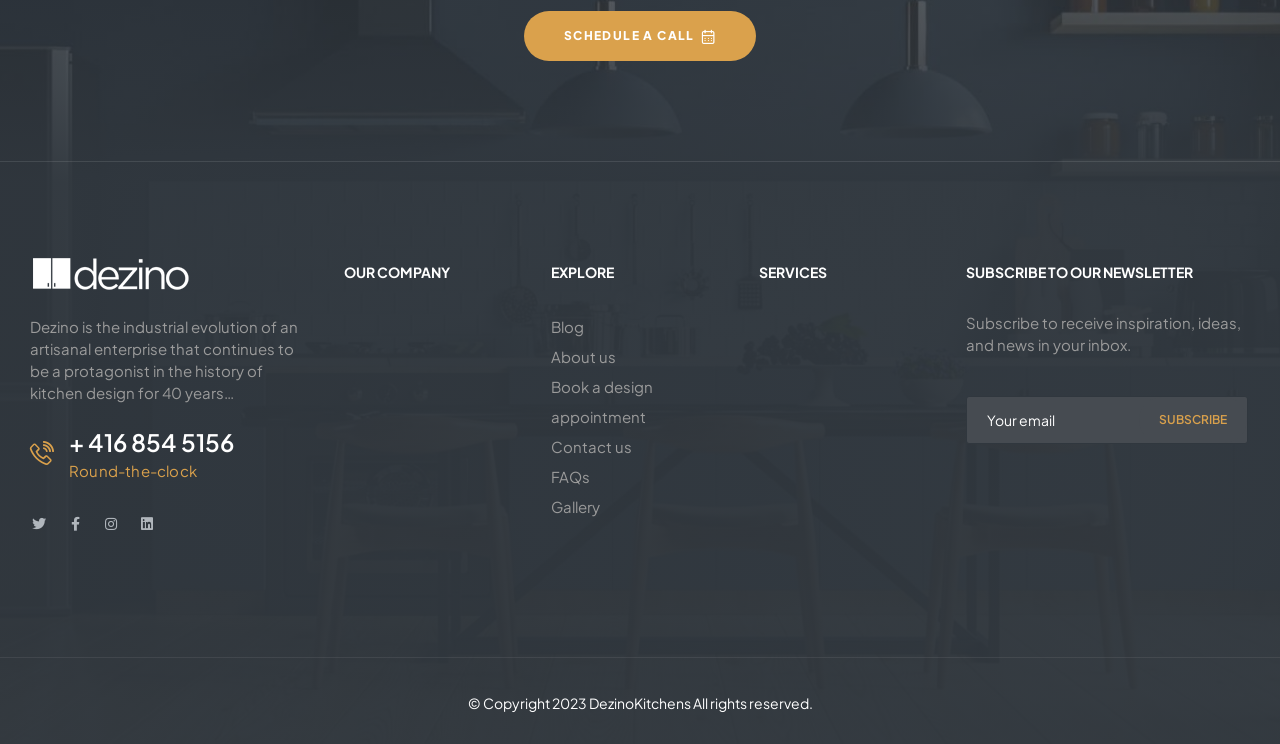What is the purpose of the 'SCHEDULE A CALL' button?
Look at the screenshot and provide an in-depth answer.

The 'SCHEDULE A CALL' button is a prominent element on the webpage, and its purpose is to allow users to schedule a call with the company, likely for consultation or inquiry purposes.